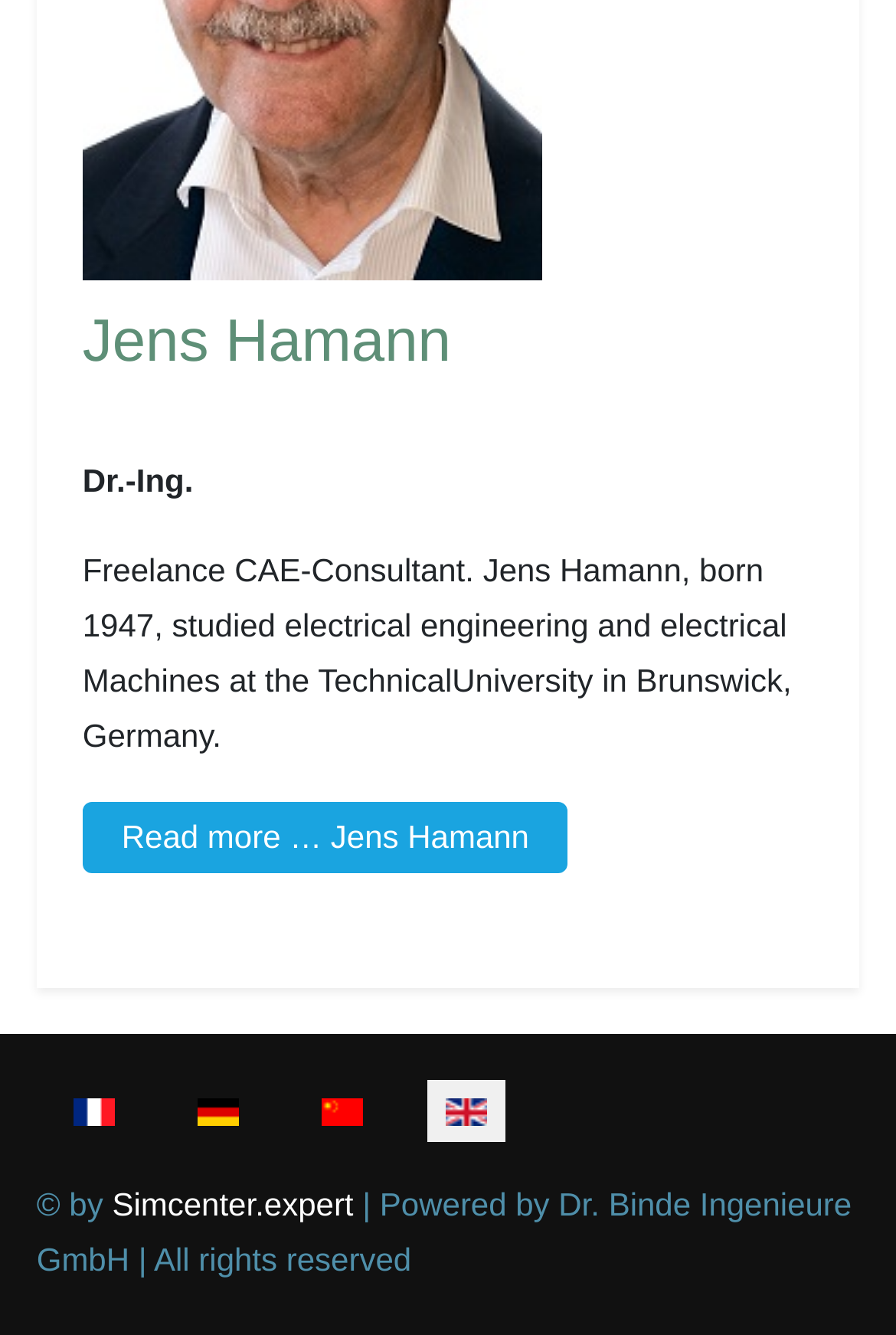Based on the image, give a detailed response to the question: What is the name of the company that powered this website?

From the StaticText element '| Powered by Dr. Binde Ingenieure GmbH | All rights reserved', we can infer that the company that powered this website is Dr. Binde Ingenieure GmbH.